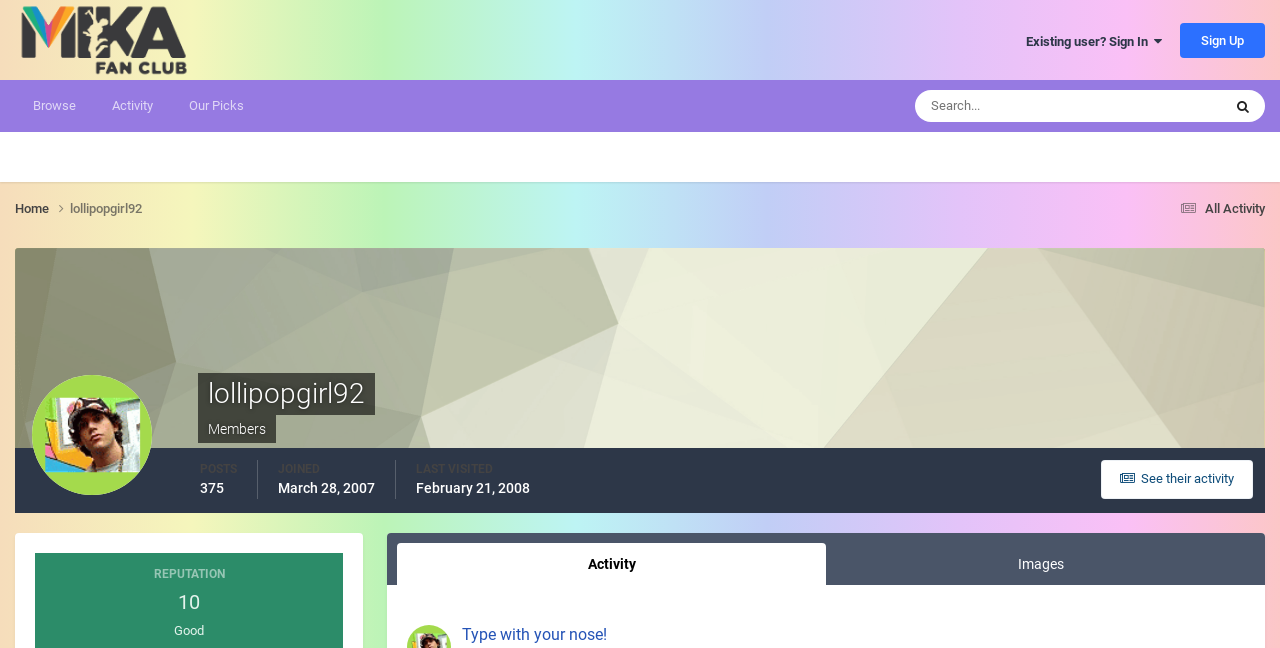Identify the bounding box for the element characterized by the following description: "Home".

[0.012, 0.307, 0.055, 0.337]